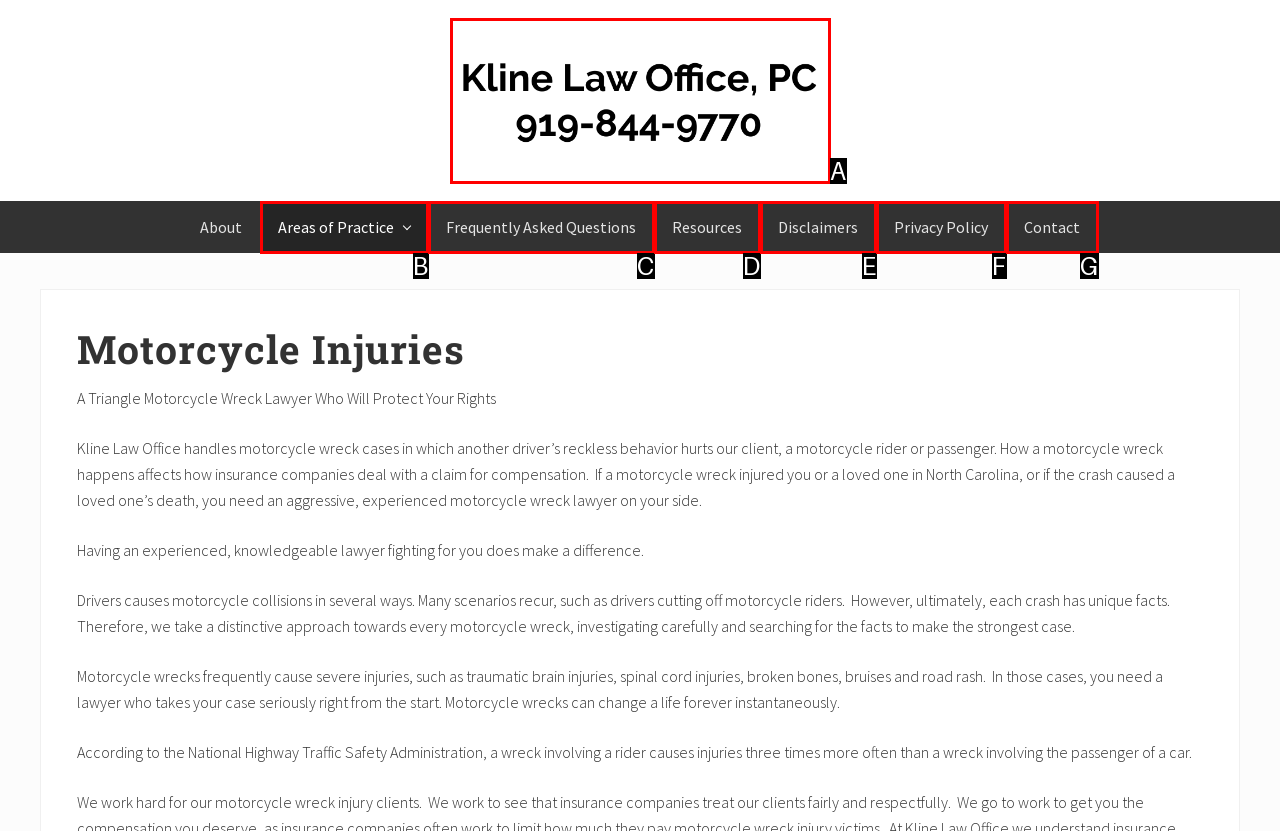Find the option that aligns with: alt="Kline Law Office, PC"
Provide the letter of the corresponding option.

A